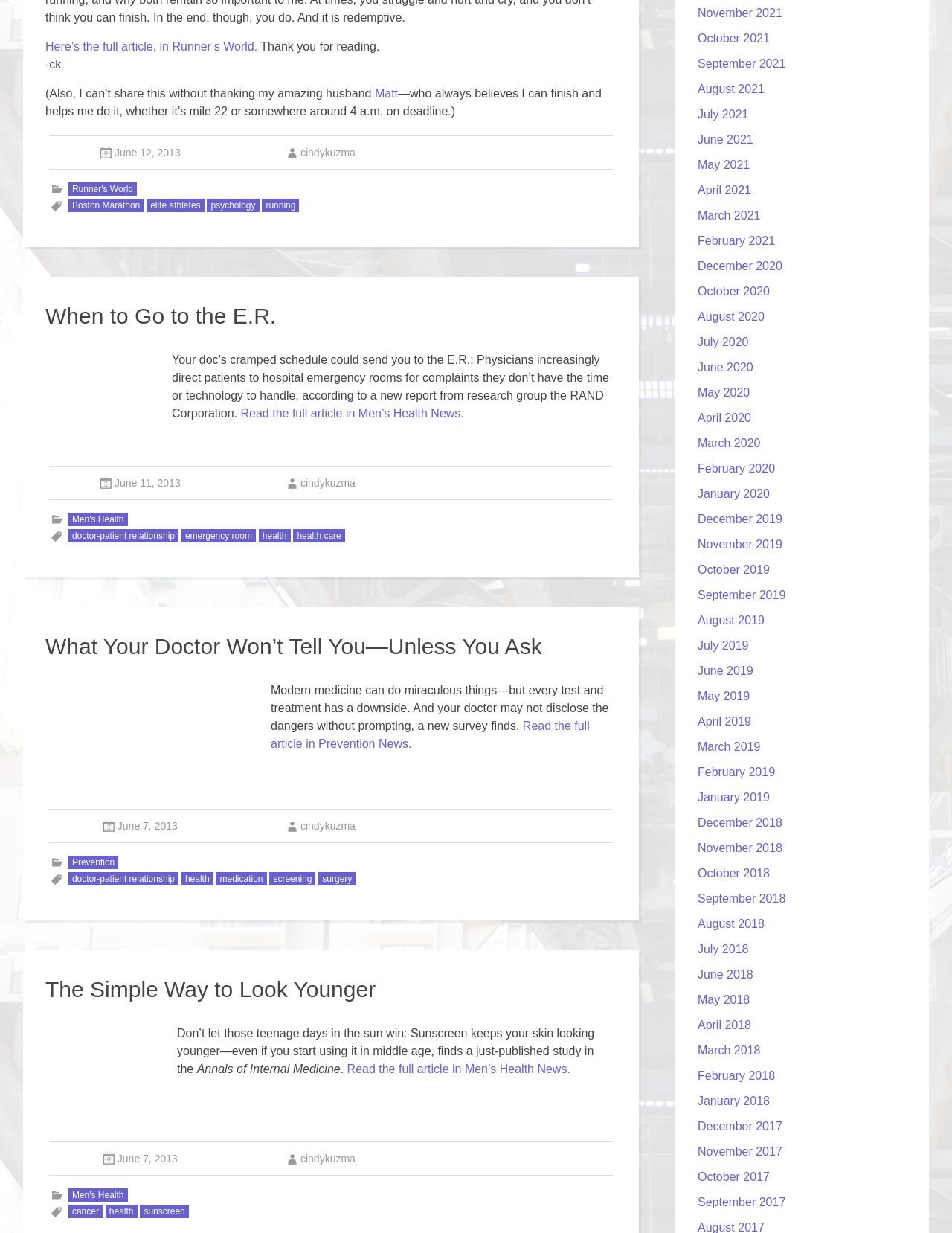Use a single word or phrase to answer this question: 
How many articles are on this webpage?

4